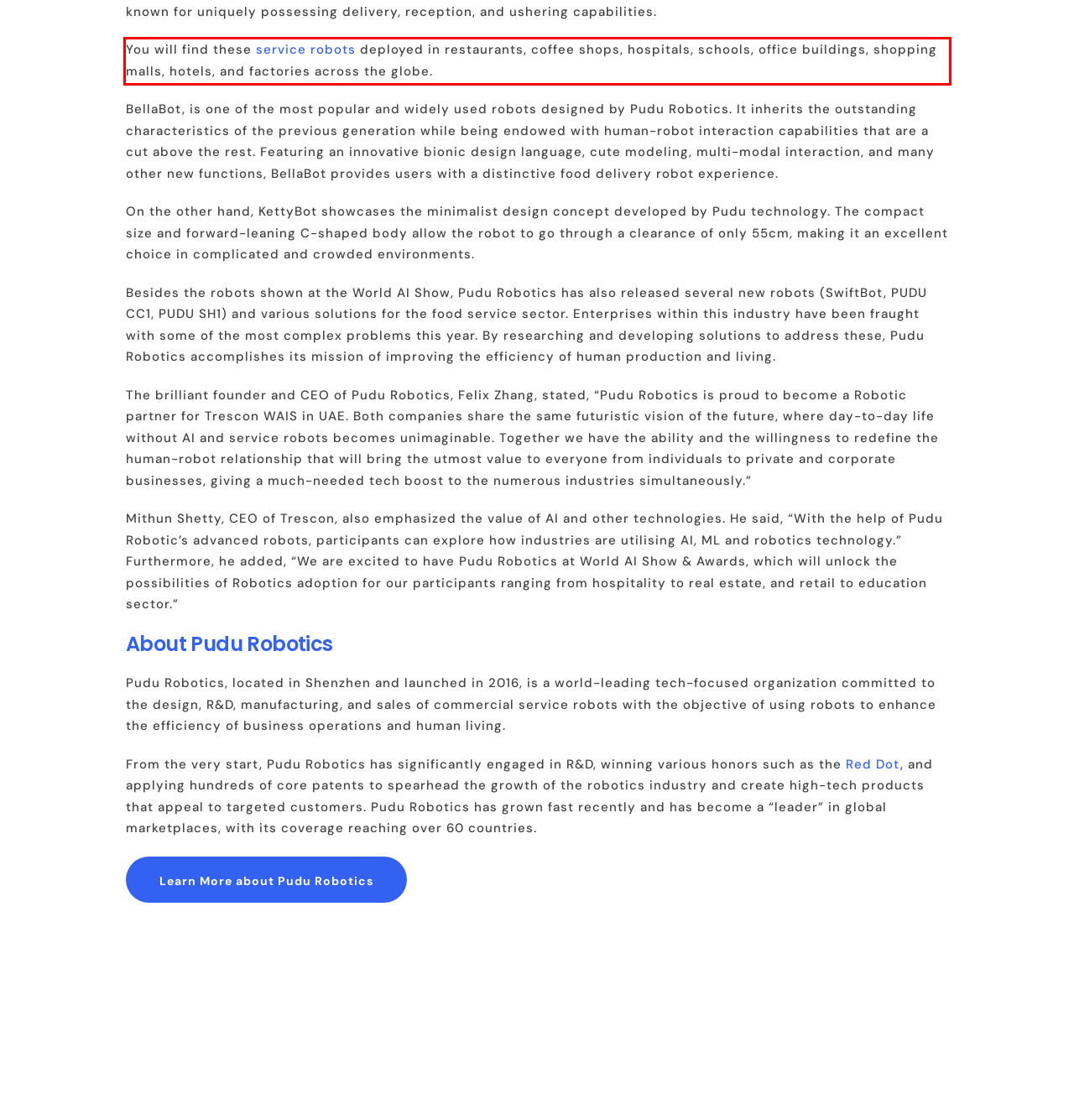Examine the screenshot of the webpage, locate the red bounding box, and perform OCR to extract the text contained within it.

You will find these service robots deployed in restaurants, coffee shops, hospitals, schools, office buildings, shopping malls, hotels, and factories across the globe.